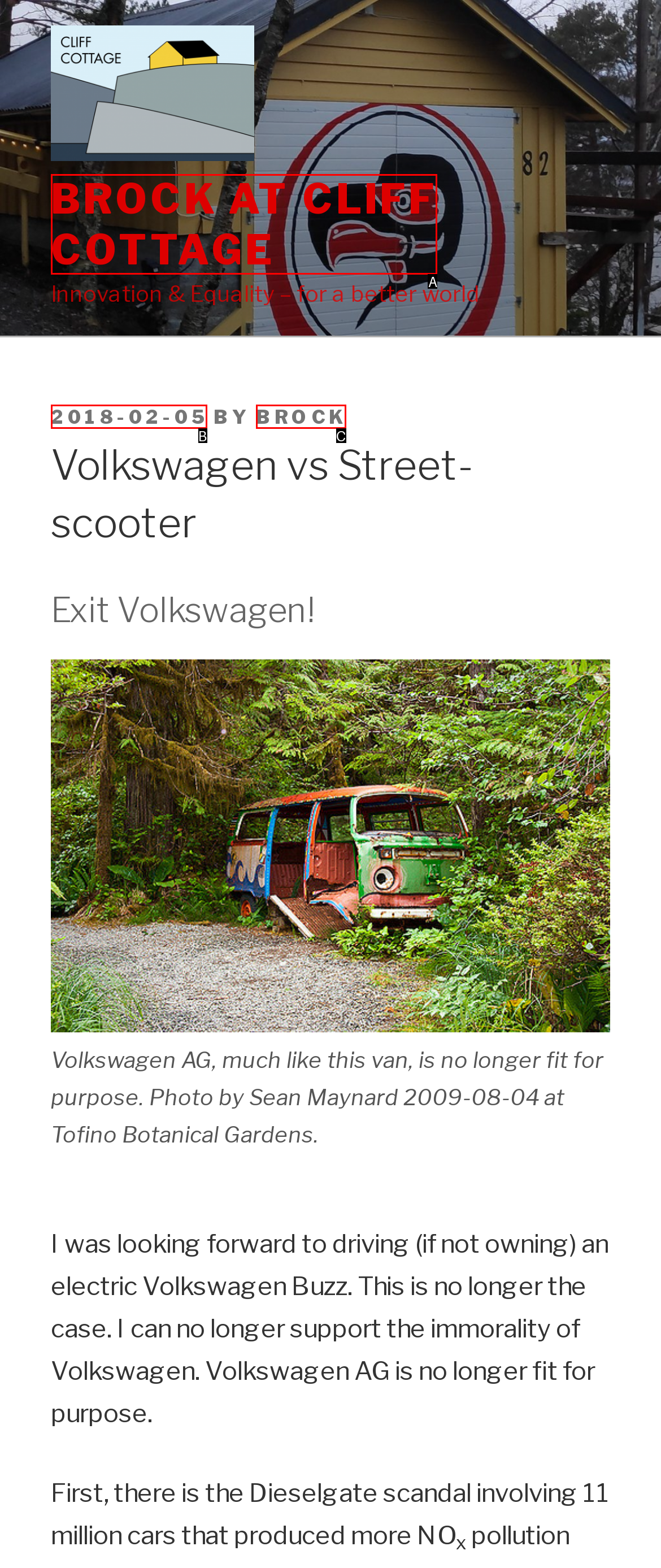Select the correct option based on the description: Brock at Cliff Cottage
Answer directly with the option’s letter.

A